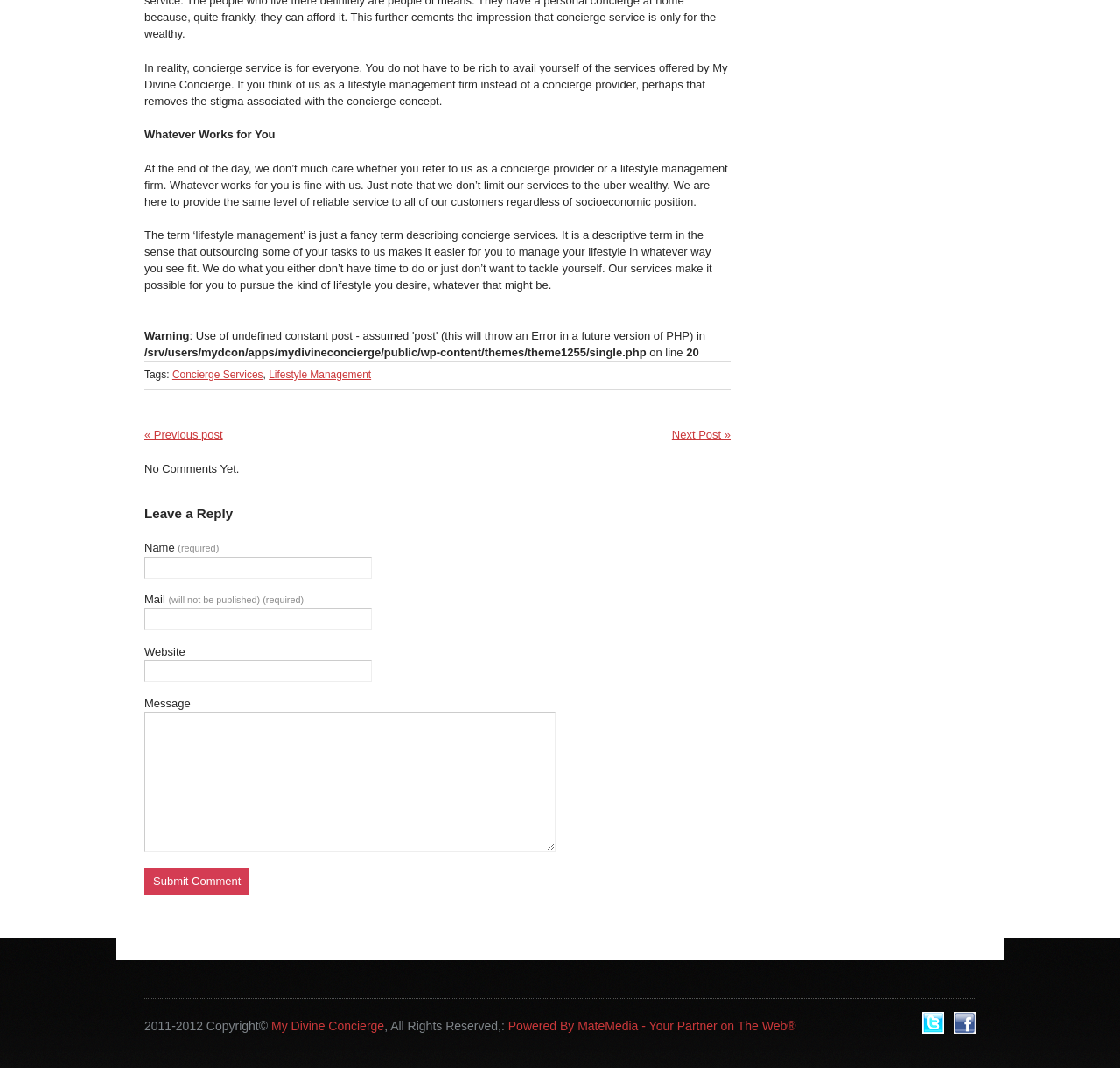Kindly determine the bounding box coordinates for the clickable area to achieve the given instruction: "Enter your name in the required field".

[0.129, 0.521, 0.332, 0.541]